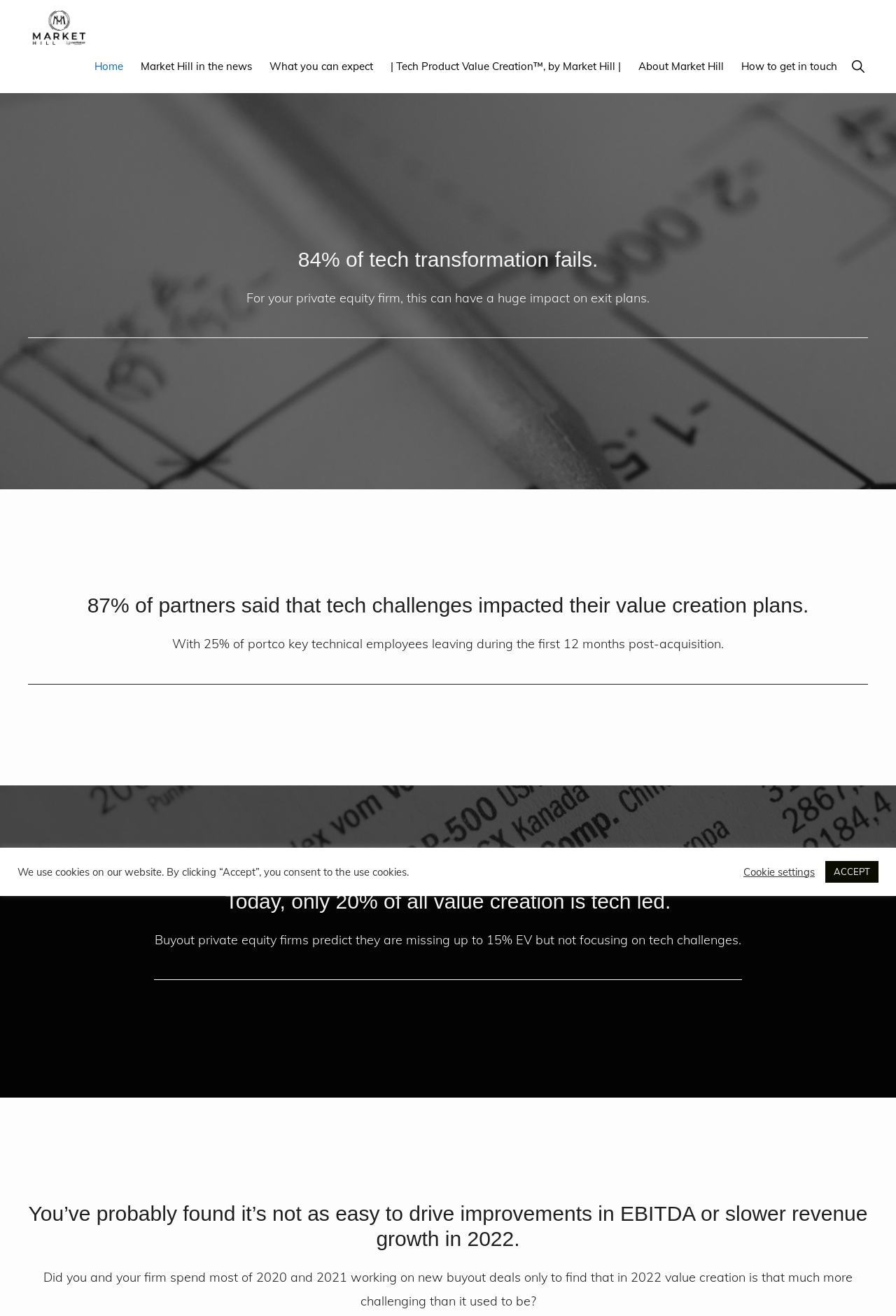Kindly provide the bounding box coordinates of the section you need to click on to fulfill the given instruction: "Go to Home page".

[0.098, 0.036, 0.145, 0.065]